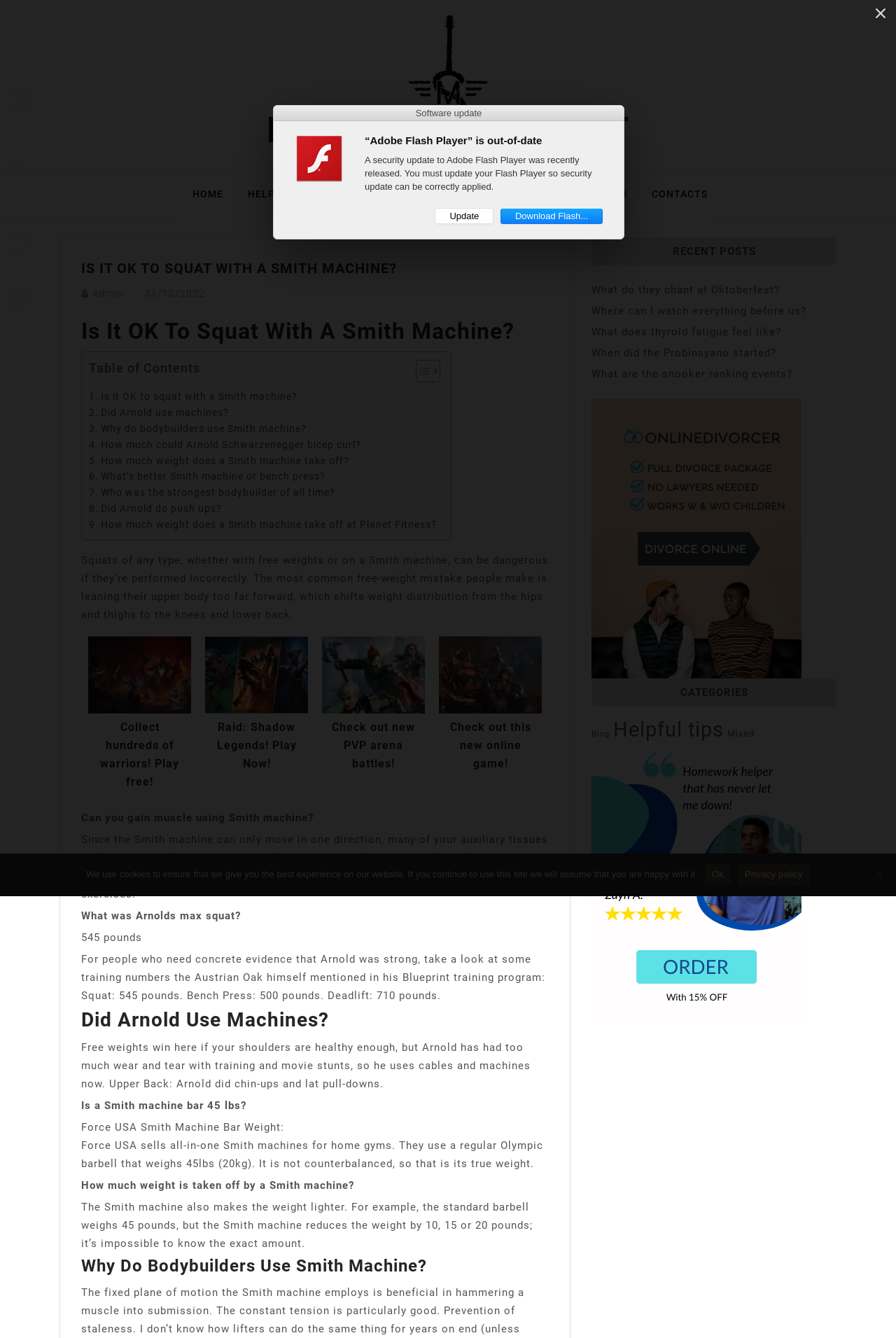Extract the main title from the webpage.

IS IT OK TO SQUAT WITH A SMITH MACHINE?